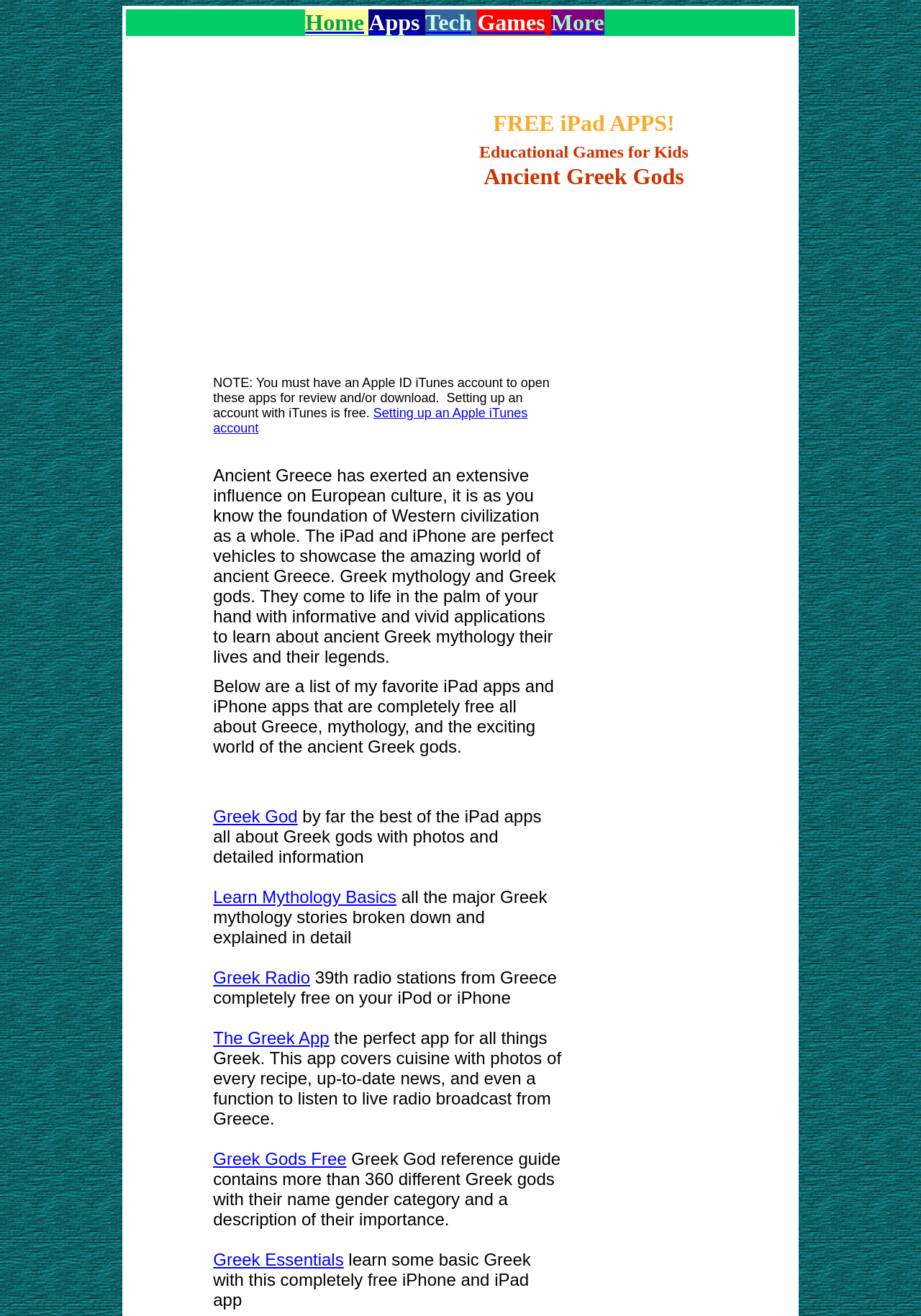Examine the screenshot and answer the question in as much detail as possible: What type of apps are featured on this webpage?

The webpage title mentions 'Free iPad Apps for Kids' and the content provides links to various iPad apps related to Greek Mythology, indicating that the webpage features iPad apps for kids.